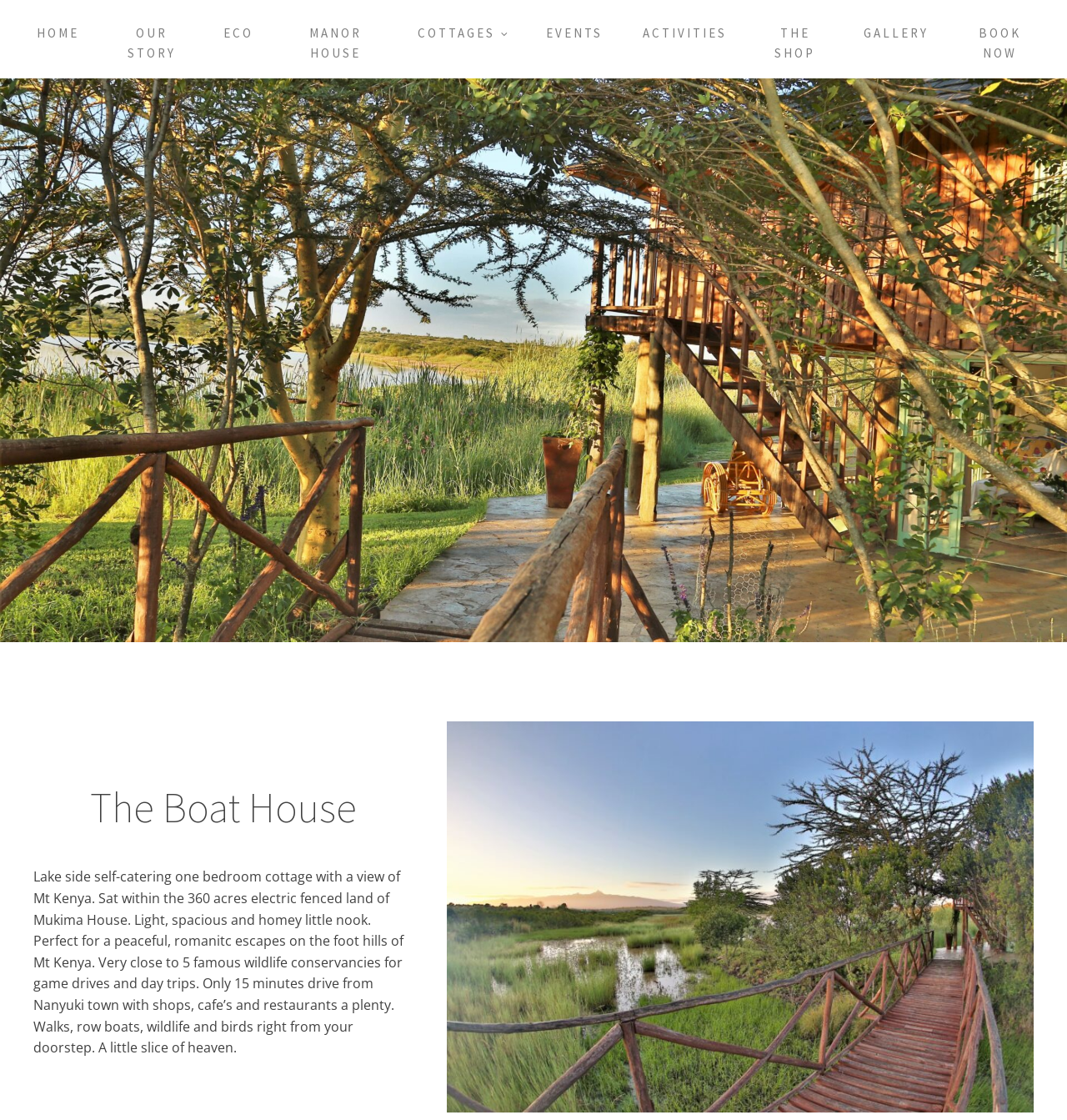Locate the bounding box coordinates of the element that should be clicked to fulfill the instruction: "go to home page".

[0.016, 0.007, 0.093, 0.052]